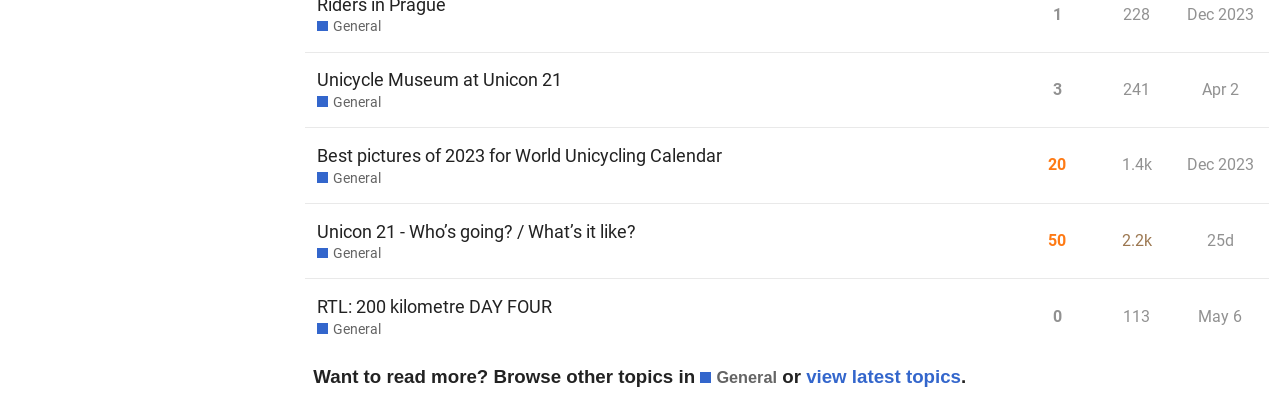Highlight the bounding box coordinates of the element you need to click to perform the following instruction: "View topics in General."

[0.547, 0.884, 0.607, 0.939]